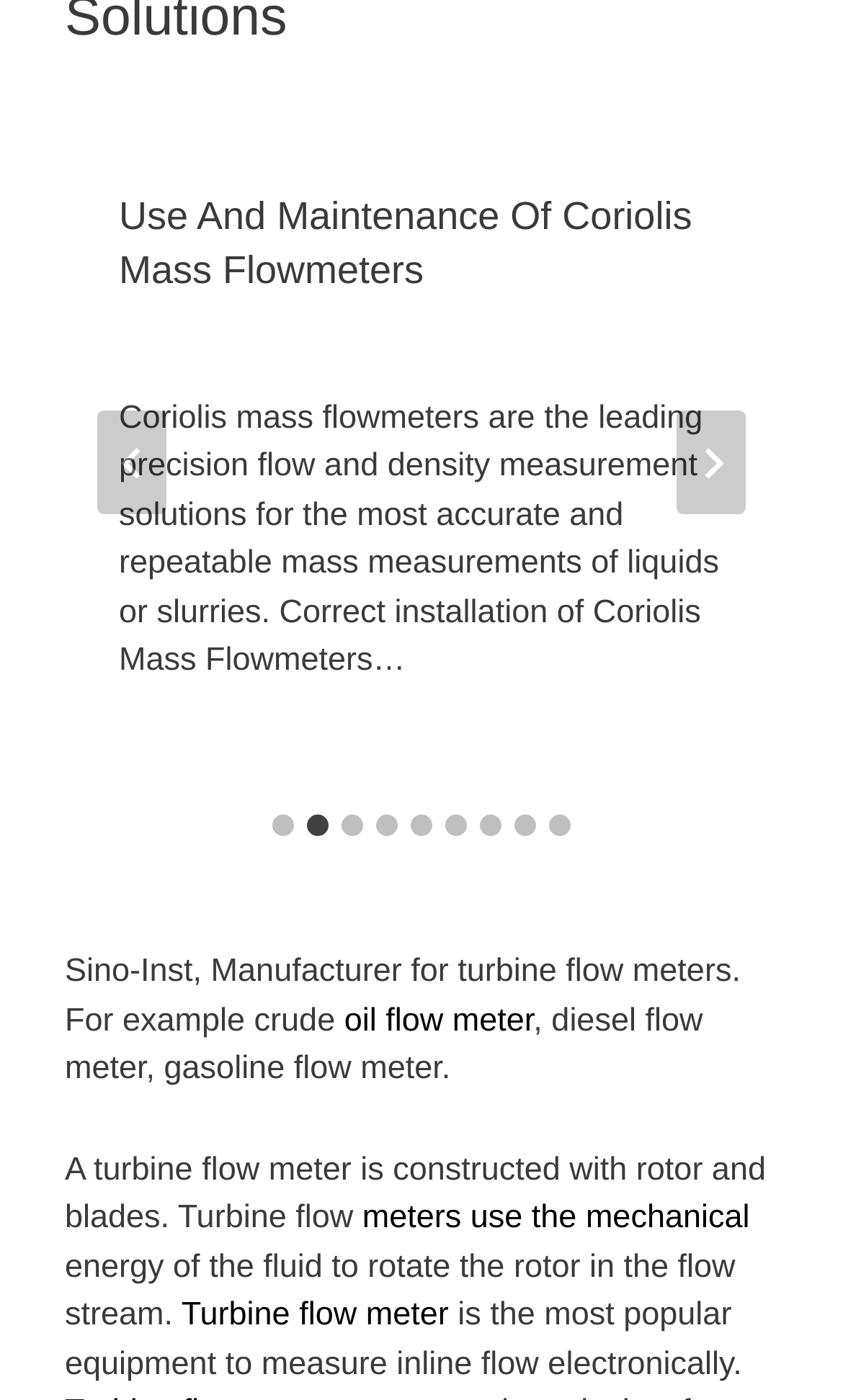Determine the bounding box for the UI element that matches this description: "Ultra Low-Micro Liquid Flow Measurement".

[0.141, 0.136, 0.859, 0.213]